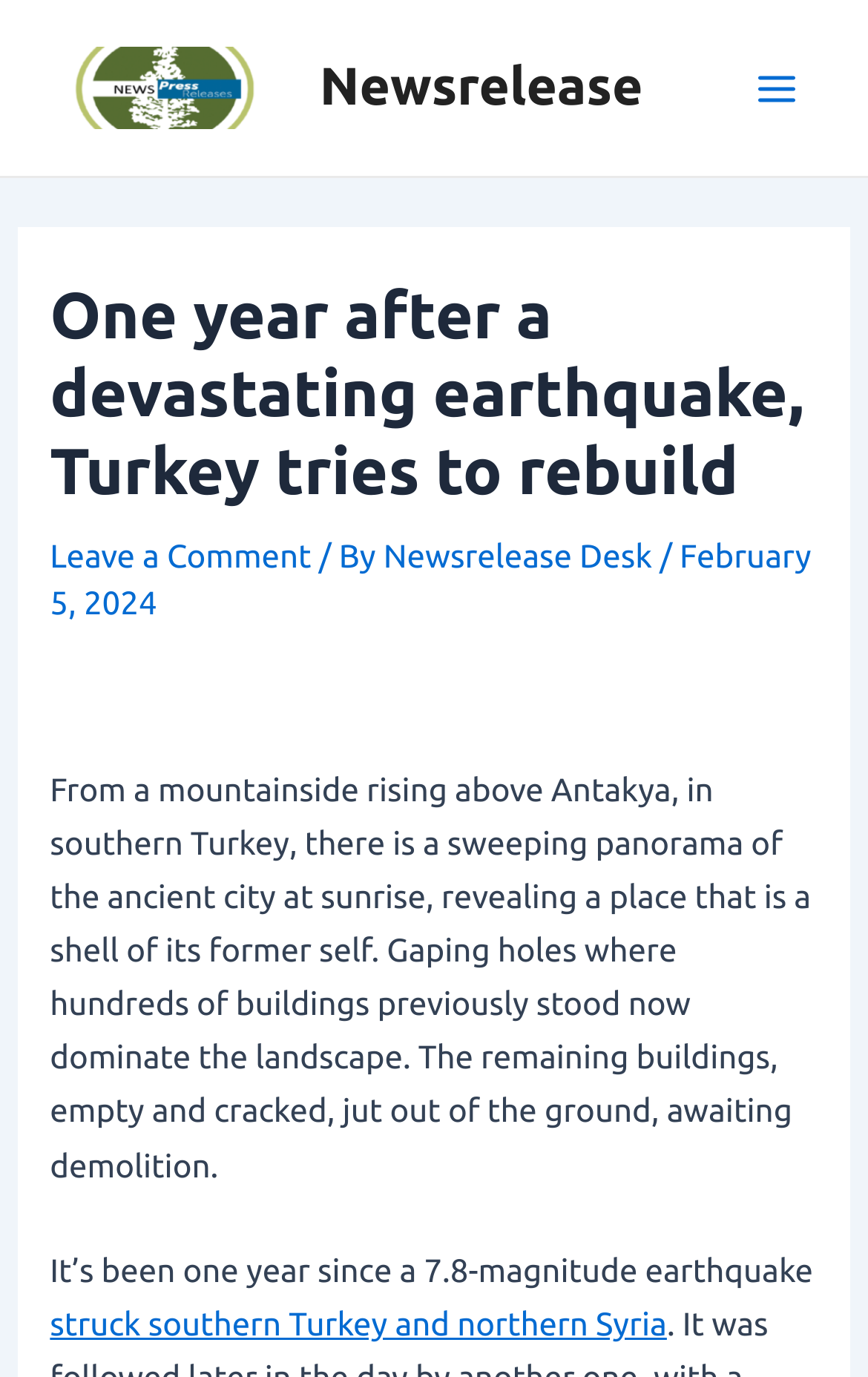Given the description "Newsrelease Desk", provide the bounding box coordinates of the corresponding UI element.

[0.442, 0.389, 0.76, 0.417]